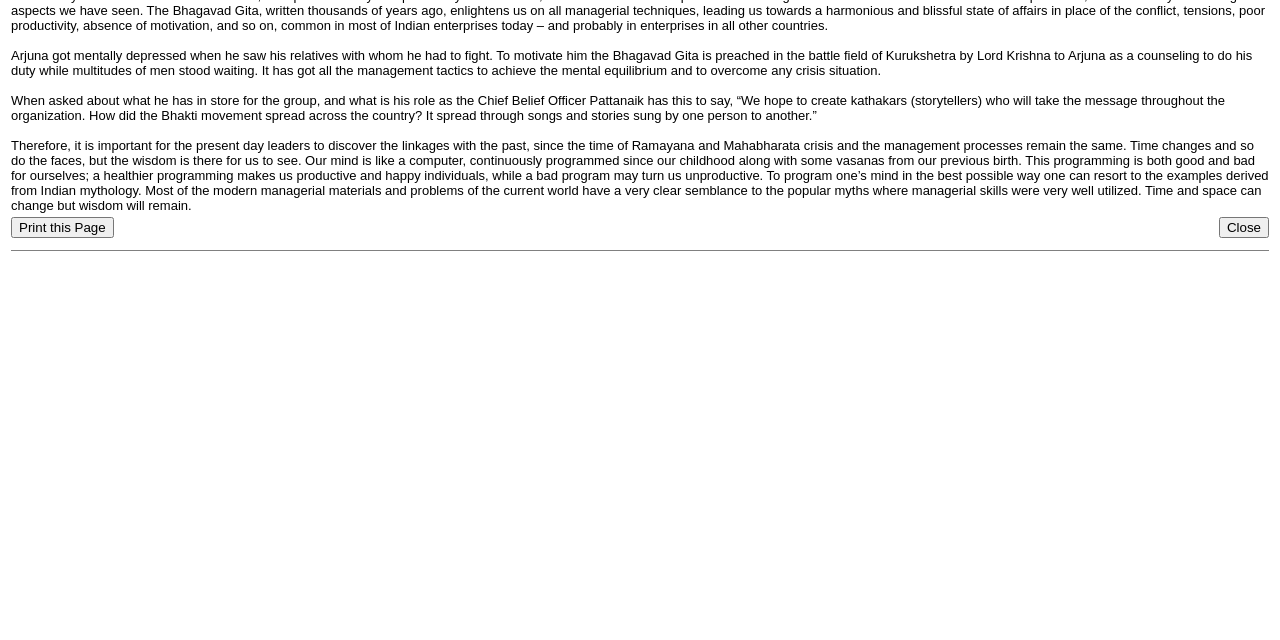Identify and provide the bounding box for the element described by: "name="OK" value="Close"".

[0.952, 0.339, 0.991, 0.372]